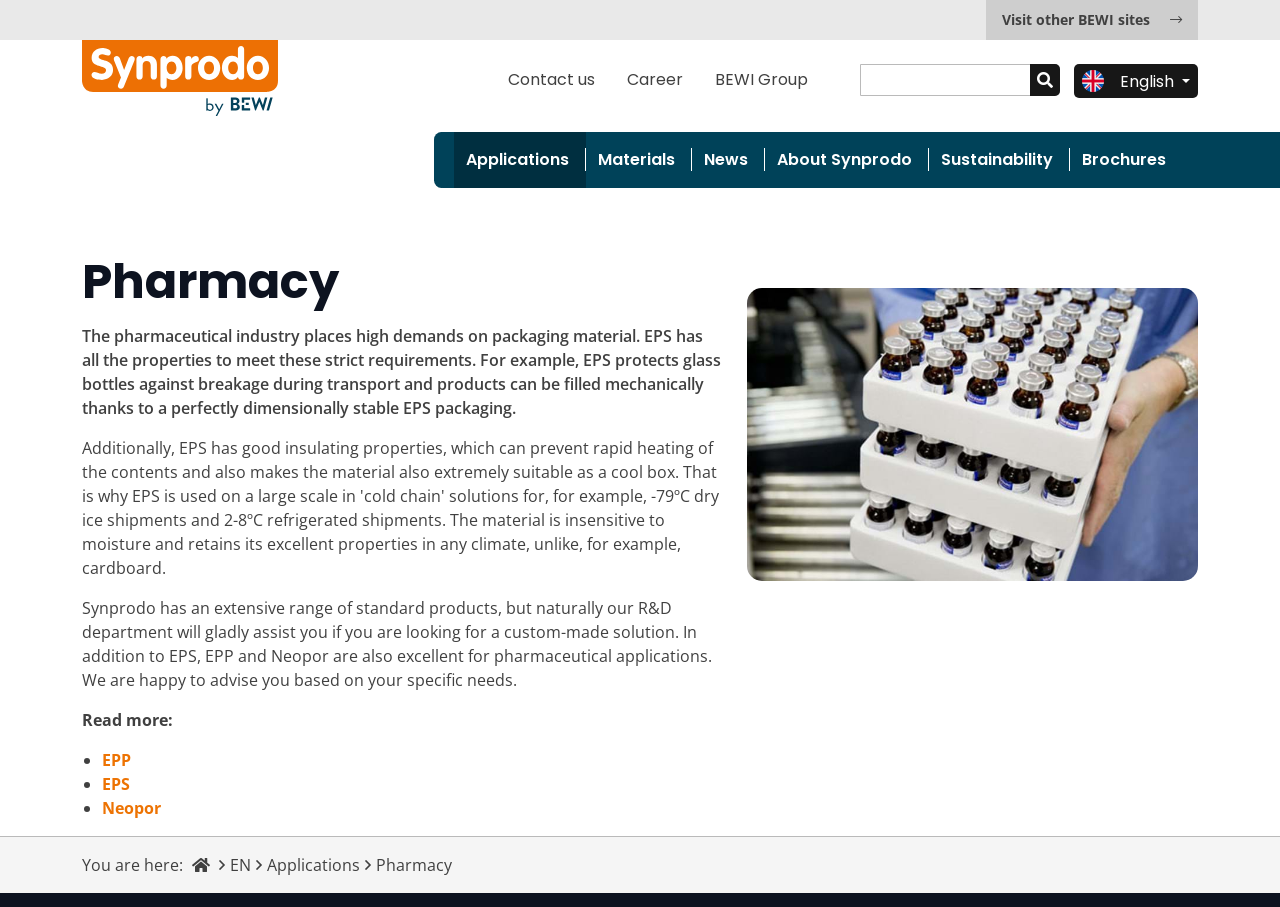What is the purpose of the image on the webpage?
Look at the image and provide a short answer using one word or a phrase.

Illustration